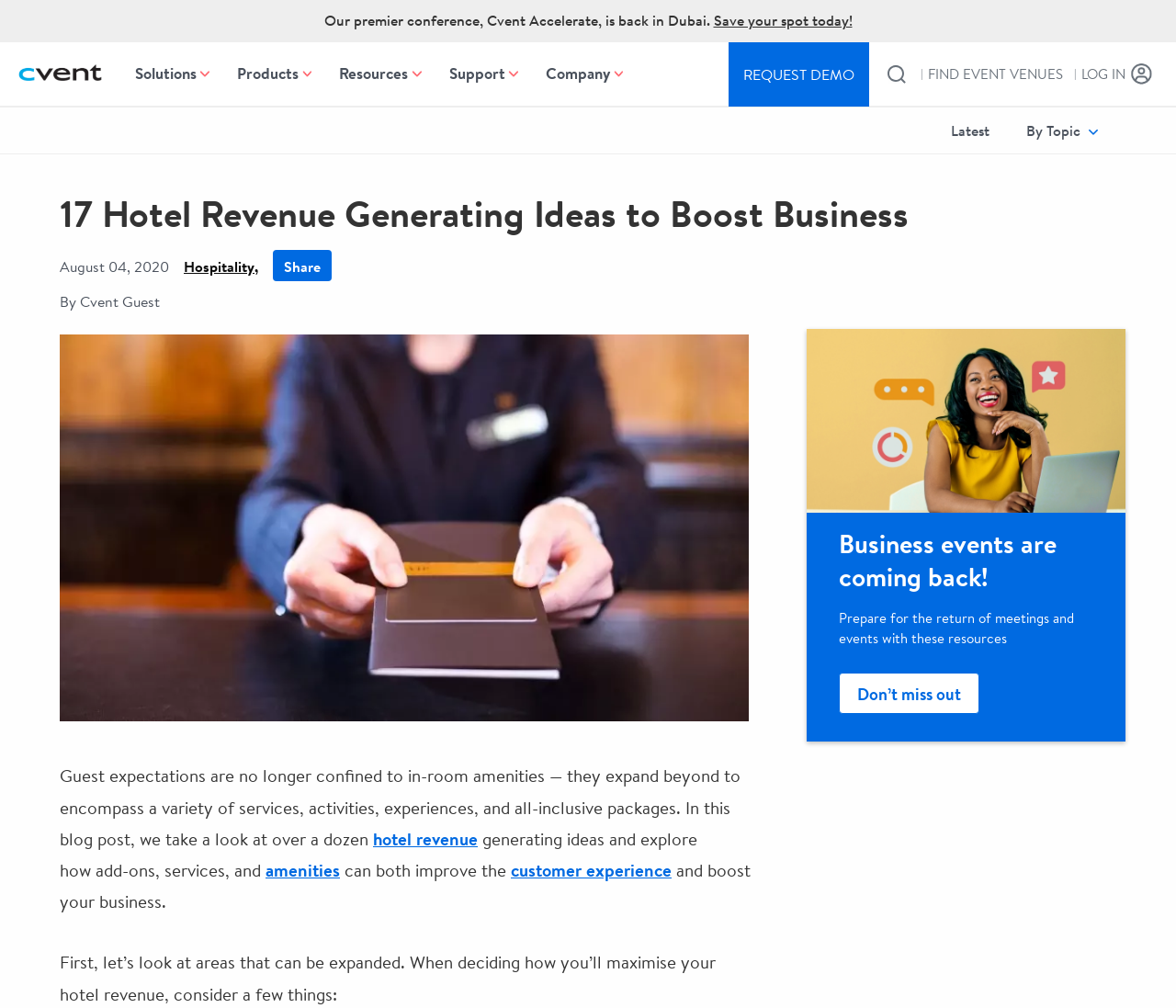What is the company hosting a conference in?
Please give a detailed and elaborate explanation in response to the question.

I determined the location of the conference by reading the text 'Our premier conference, Cvent Accelerate, is back in Dubai.' which is located at the top of the webpage.